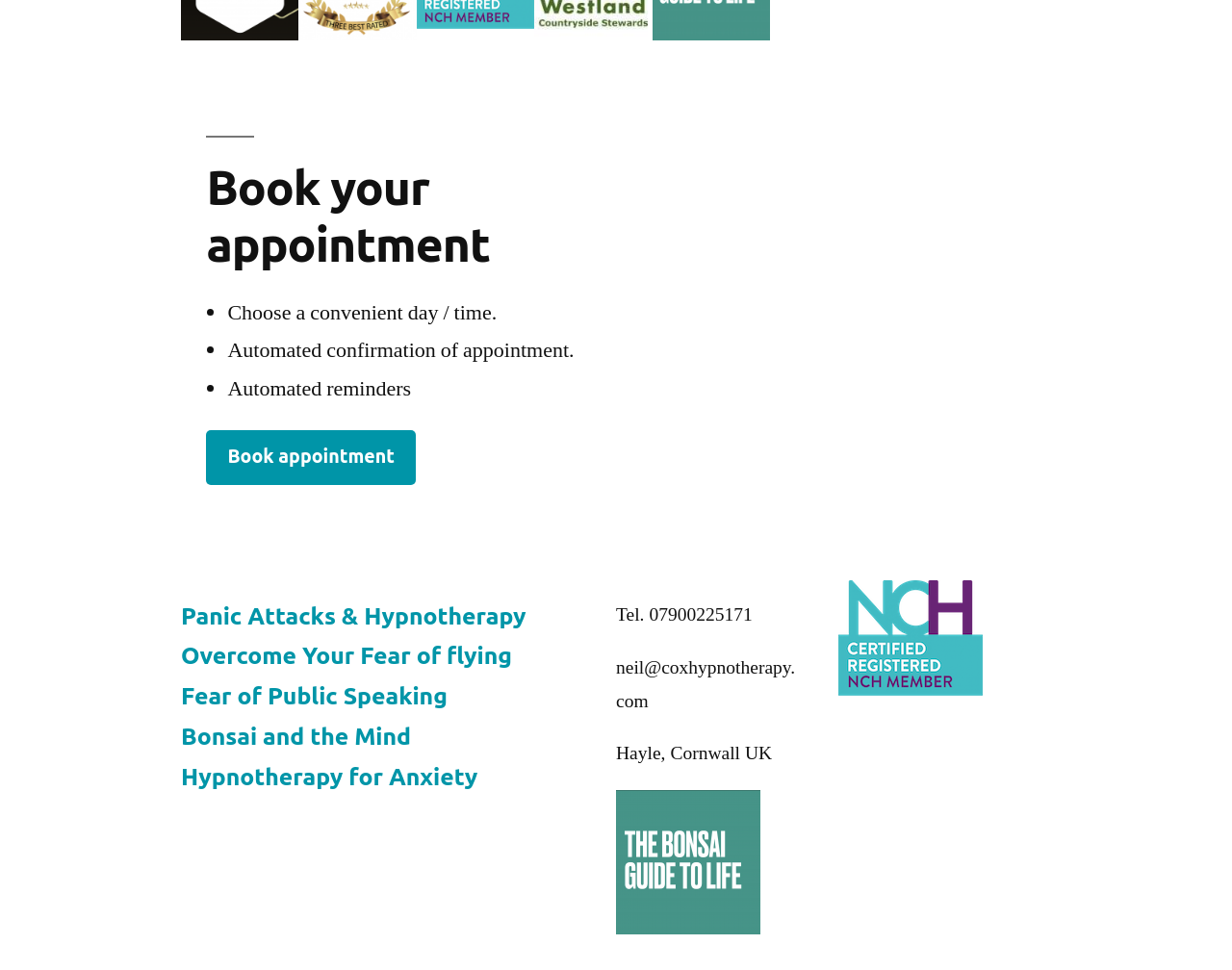Please provide a comprehensive response to the question based on the details in the image: How many images are there on the webpage?

There are four images on the webpage, namely 'bonsai guide to life by neil cox', 'NCH Logo', 'TrustIndex Neil Cox Hypnotherapy Reviews', and 'snoozeband'.